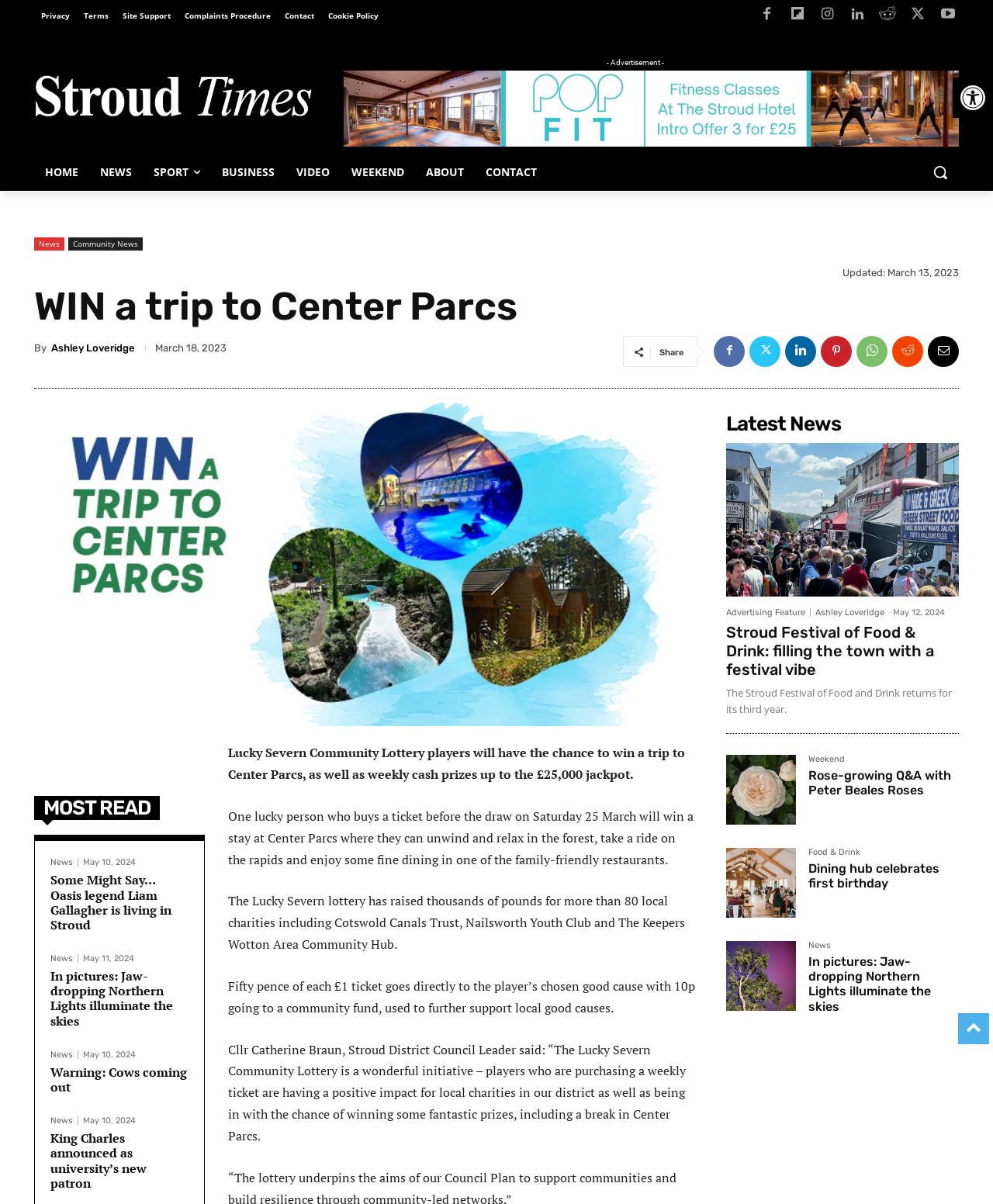Please answer the following question as detailed as possible based on the image: 
What percentage of each £1 ticket goes directly to the player’s chosen good cause?

I found the answer by reading the text content of the webpage, specifically the sentence 'Fifty pence of each £1 ticket goes directly to the player’s chosen good cause with 10p going to a community fund, used to further support local good causes.' which mentions the percentage of each £1 ticket that goes directly to the player’s chosen good cause.